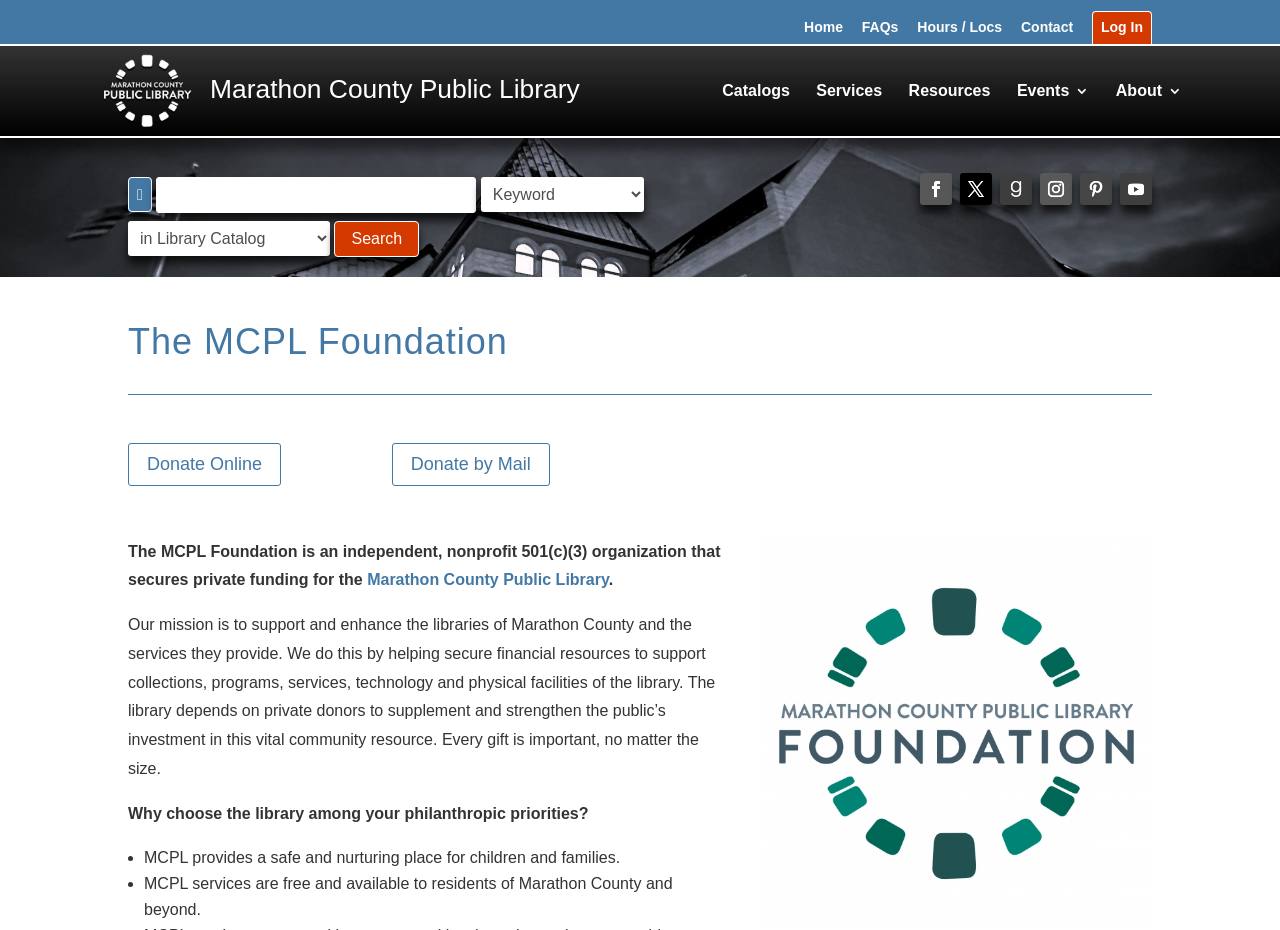Find the bounding box of the web element that fits this description: "Follow".

[0.844, 0.186, 0.869, 0.22]